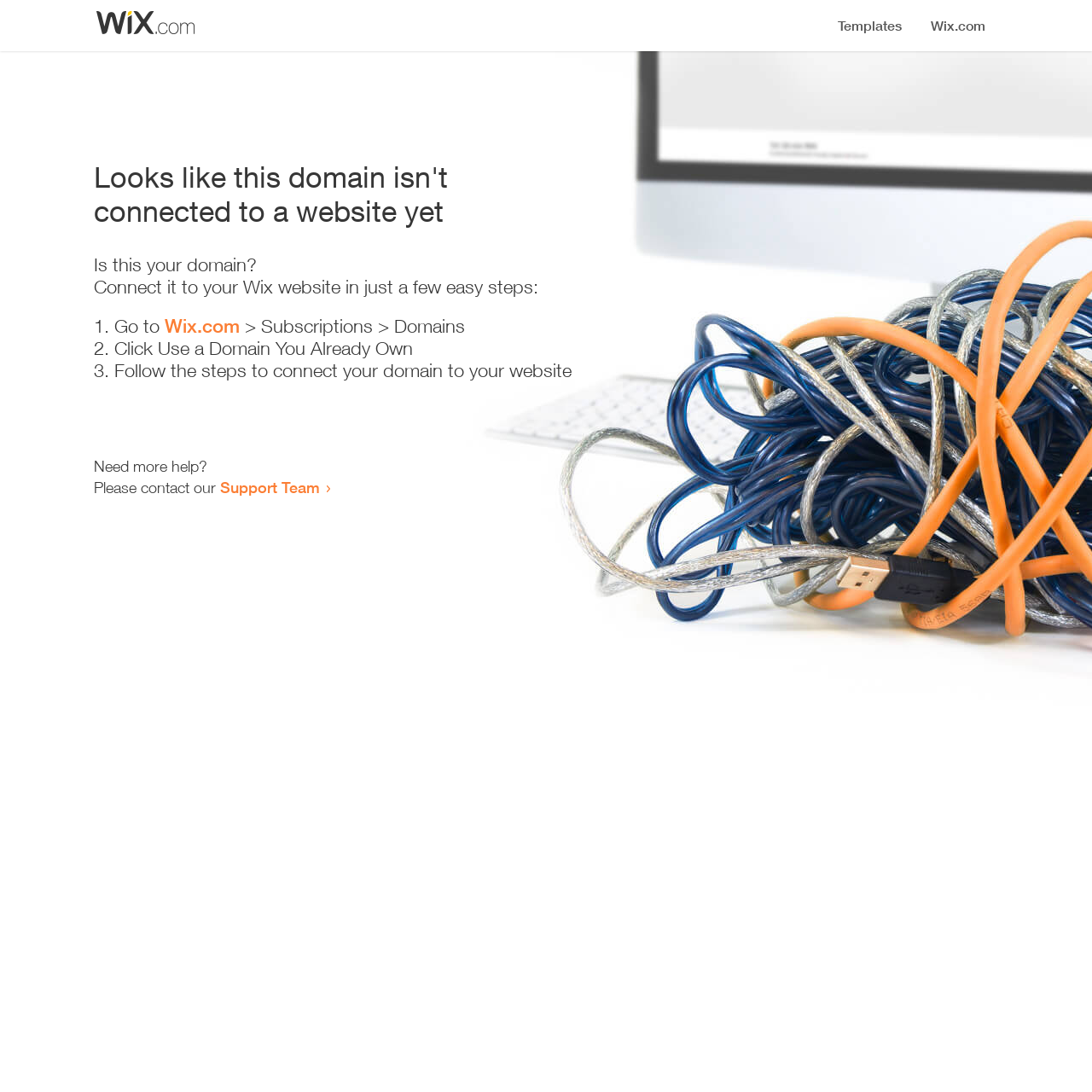Where can I go to start connecting my domain?
Refer to the image and give a detailed response to the question.

According to the instructions on the webpage, I need to go to Wix.com, specifically to the Subscriptions > Domains section, to start connecting my domain.